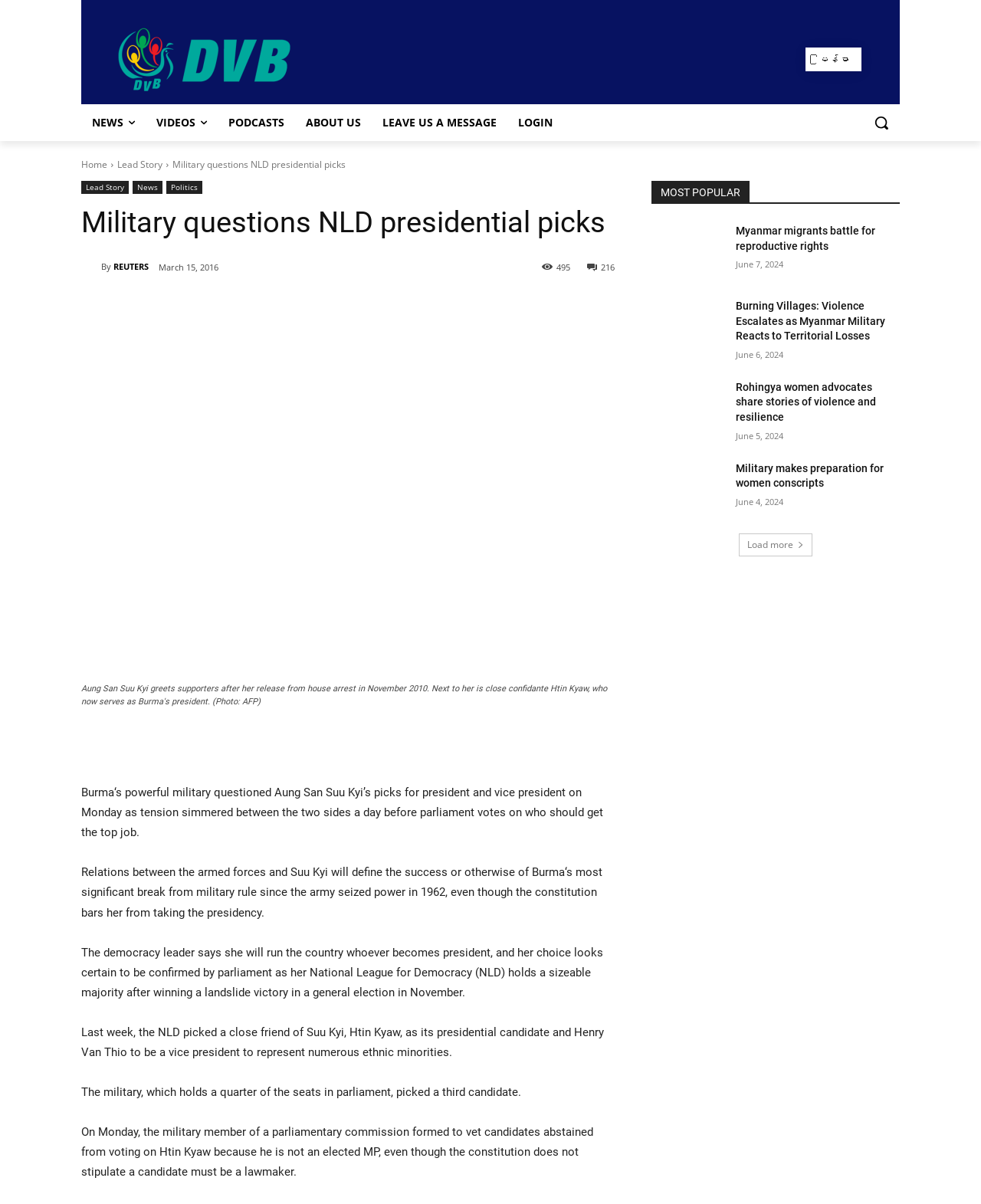Who is the author of the article?
Please provide a single word or phrase in response based on the screenshot.

REUTERS